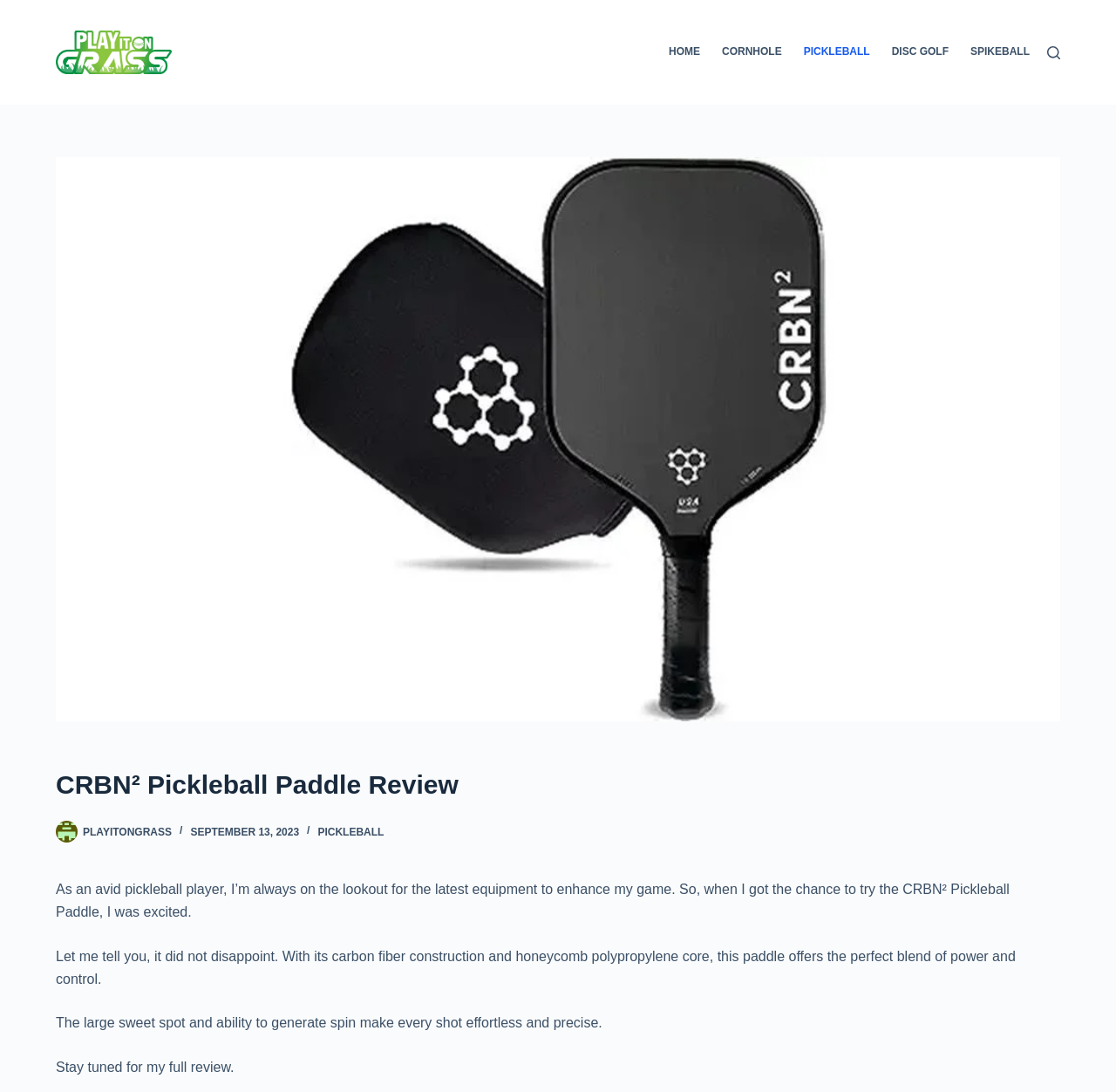Select the bounding box coordinates of the element I need to click to carry out the following instruction: "click on the 'HOME' menu item".

[0.599, 0.0, 0.637, 0.096]